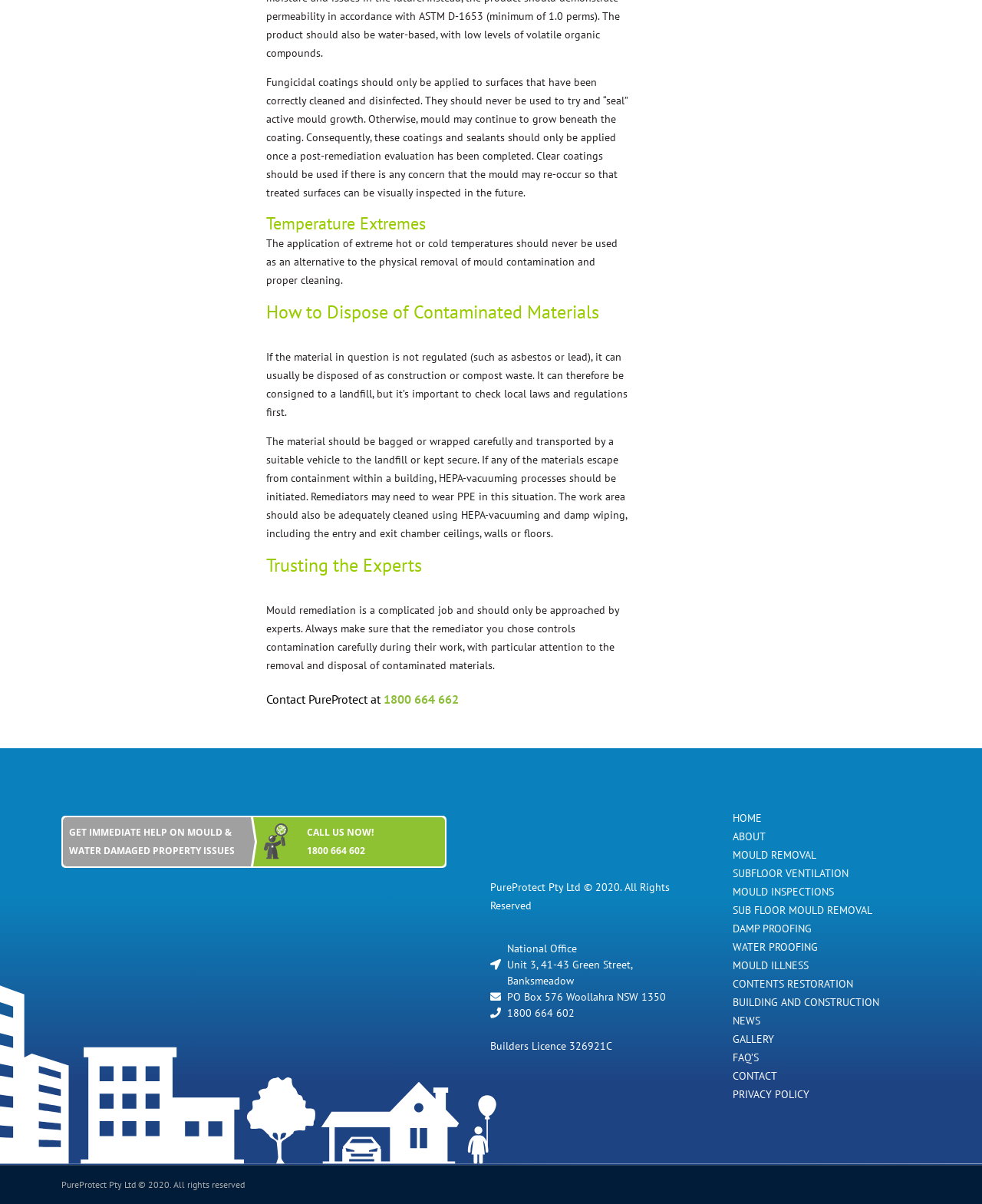Please identify the bounding box coordinates of the clickable area that will fulfill the following instruction: "Click on TECHNOLOGY". The coordinates should be in the format of four float numbers between 0 and 1, i.e., [left, top, right, bottom].

None